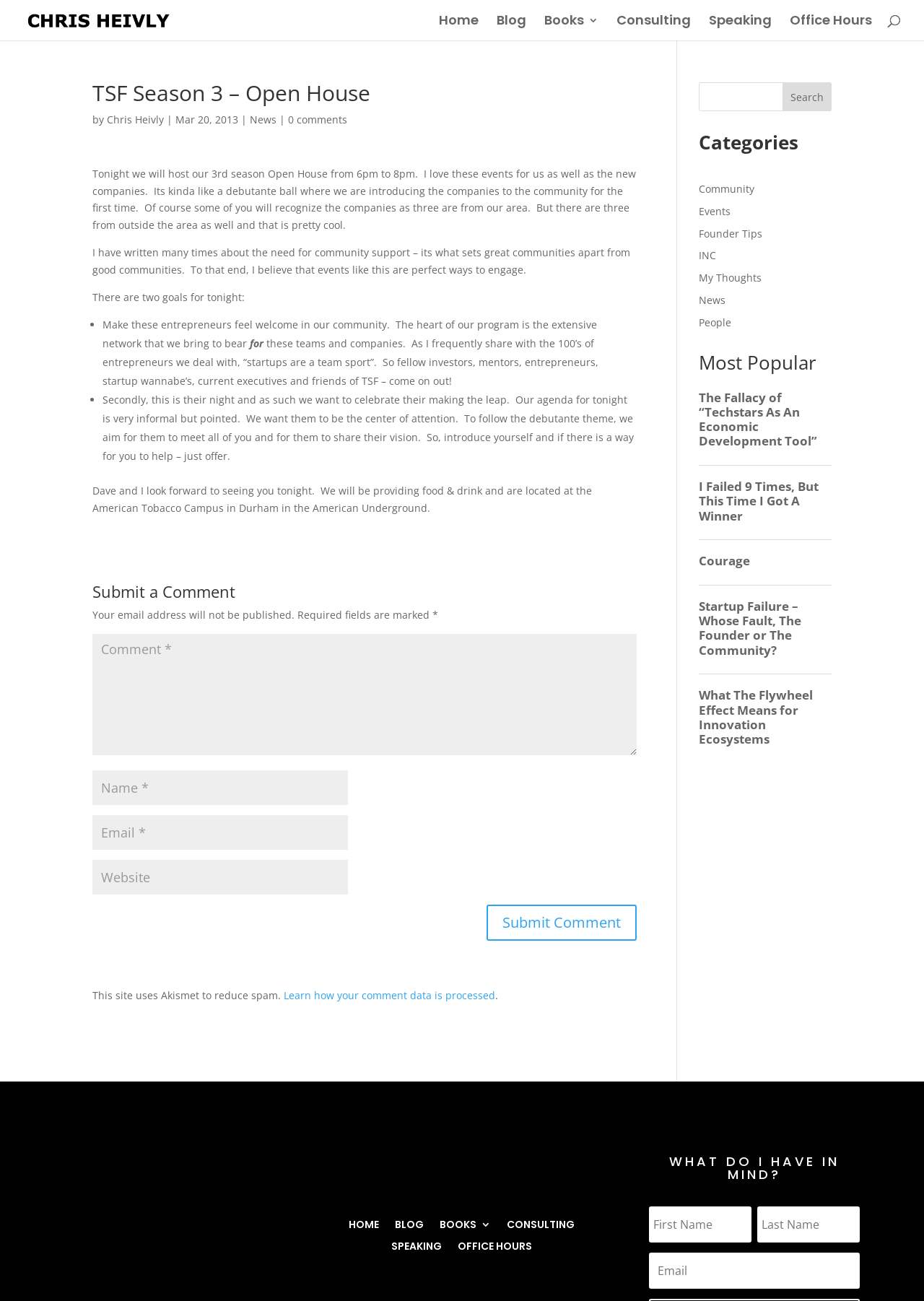Using the element description input value="Email *" aria-describedby="email-notes" name="email", predict the bounding box coordinates for the UI element. Provide the coordinates in (top-left x, top-left y, bottom-right x, bottom-right y) format with values ranging from 0 to 1.

[0.1, 0.626, 0.377, 0.653]